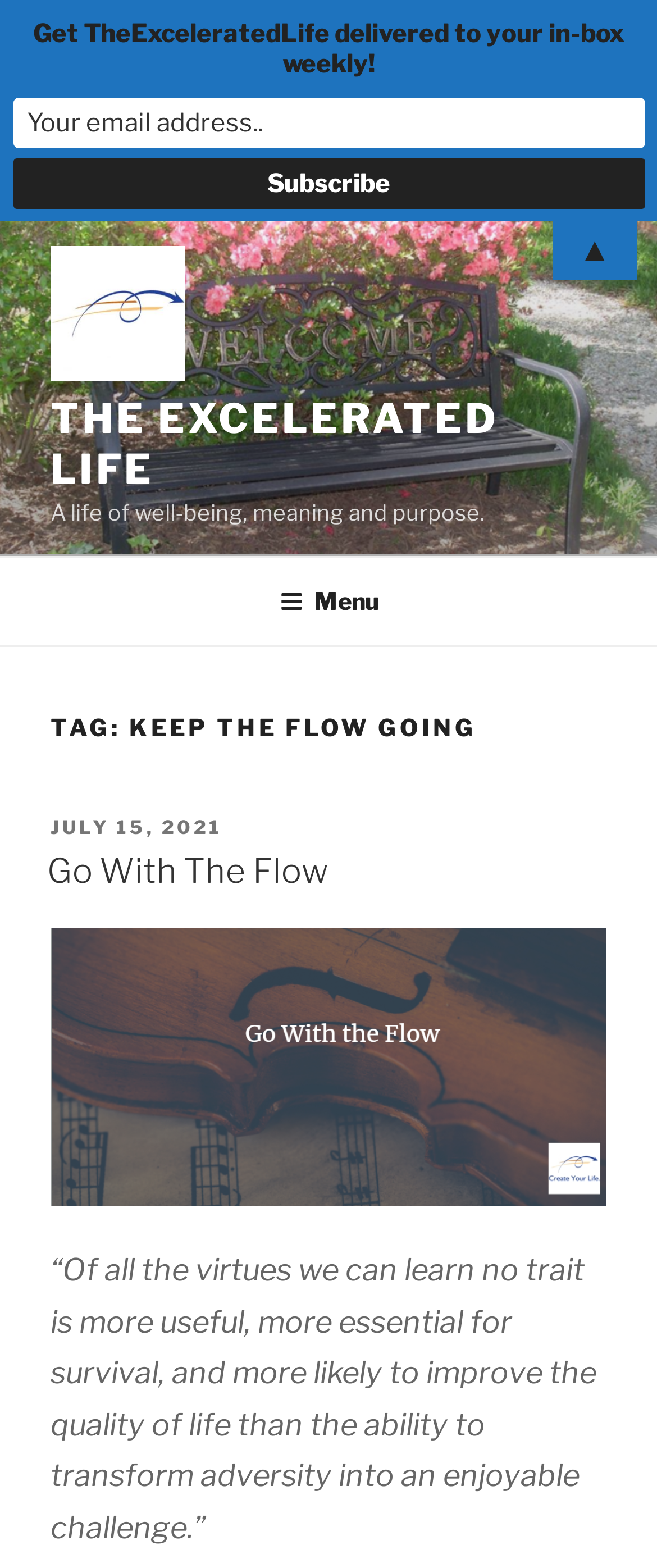What is the topic of the current archive?
Can you provide an in-depth and detailed response to the question?

I found the answer by examining the heading element with the text 'TAG: KEEP THE FLOW GOING', which suggests that the current archive is related to the topic of 'keep the flow going'.